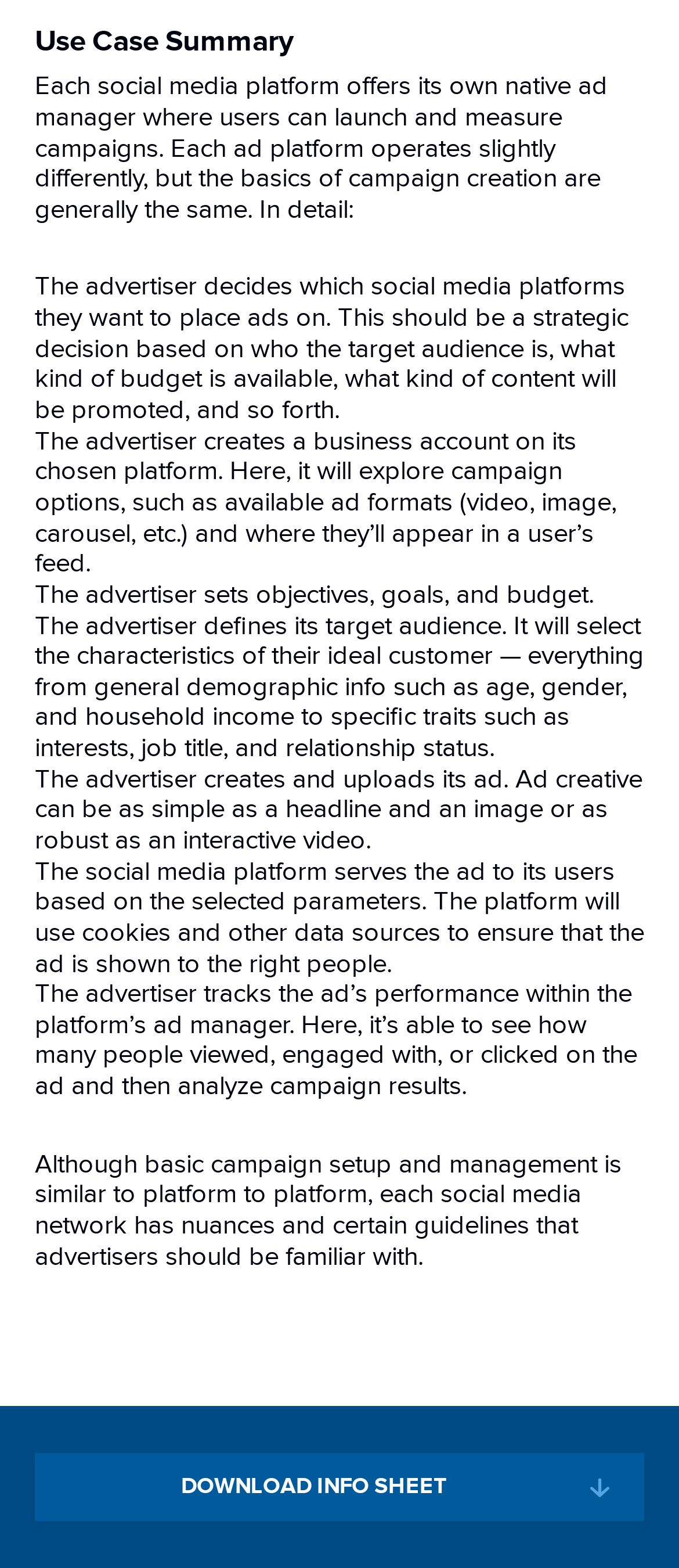Based on the image, provide a detailed and complete answer to the question: 
What can be uploaded as ad creative?

The webpage states that the advertiser creates and uploads its ad, and ad creative can be as simple as a headline and an image or as robust as an interactive video.